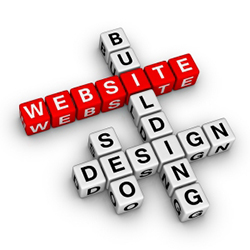Provide your answer in a single word or phrase: 
What is the primary focus of Advantech-Pro?

Web-based solutions